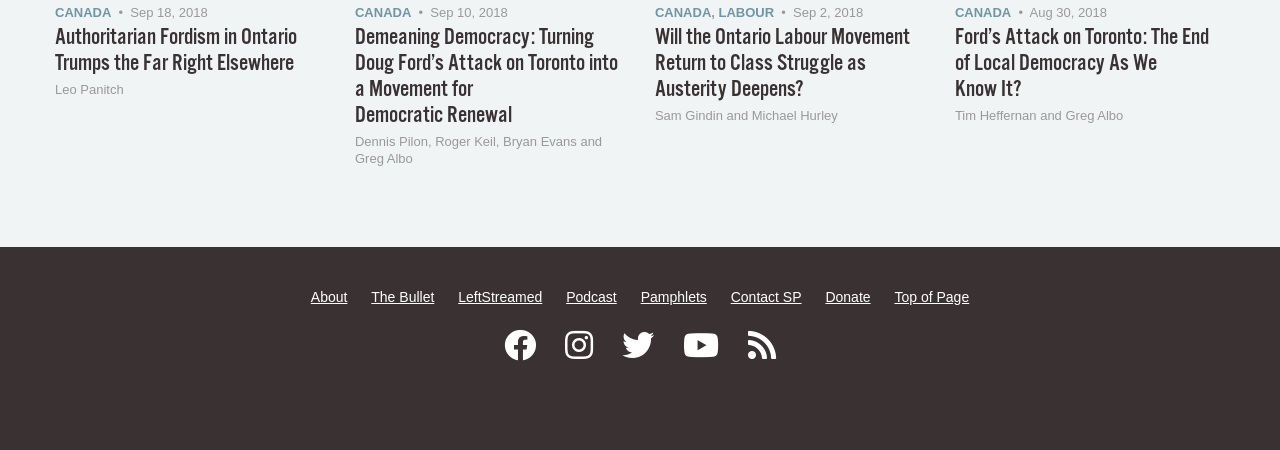Please identify the bounding box coordinates of the element's region that needs to be clicked to fulfill the following instruction: "Search for e-liquids". The bounding box coordinates should consist of four float numbers between 0 and 1, i.e., [left, top, right, bottom].

None